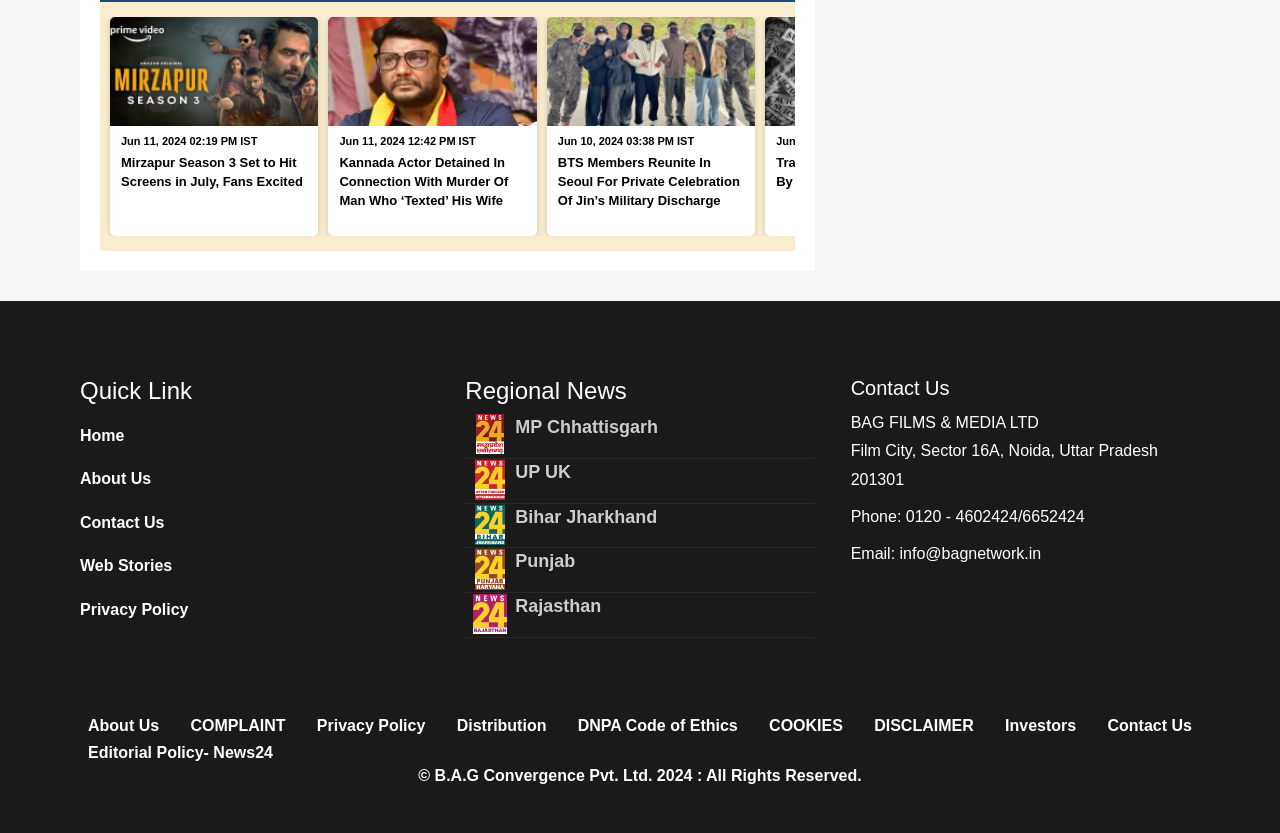Predict the bounding box of the UI element based on the description: "DNPA Code of Ethics". The coordinates should be four float numbers between 0 and 1, formatted as [left, top, right, bottom].

[0.445, 0.854, 0.583, 0.888]